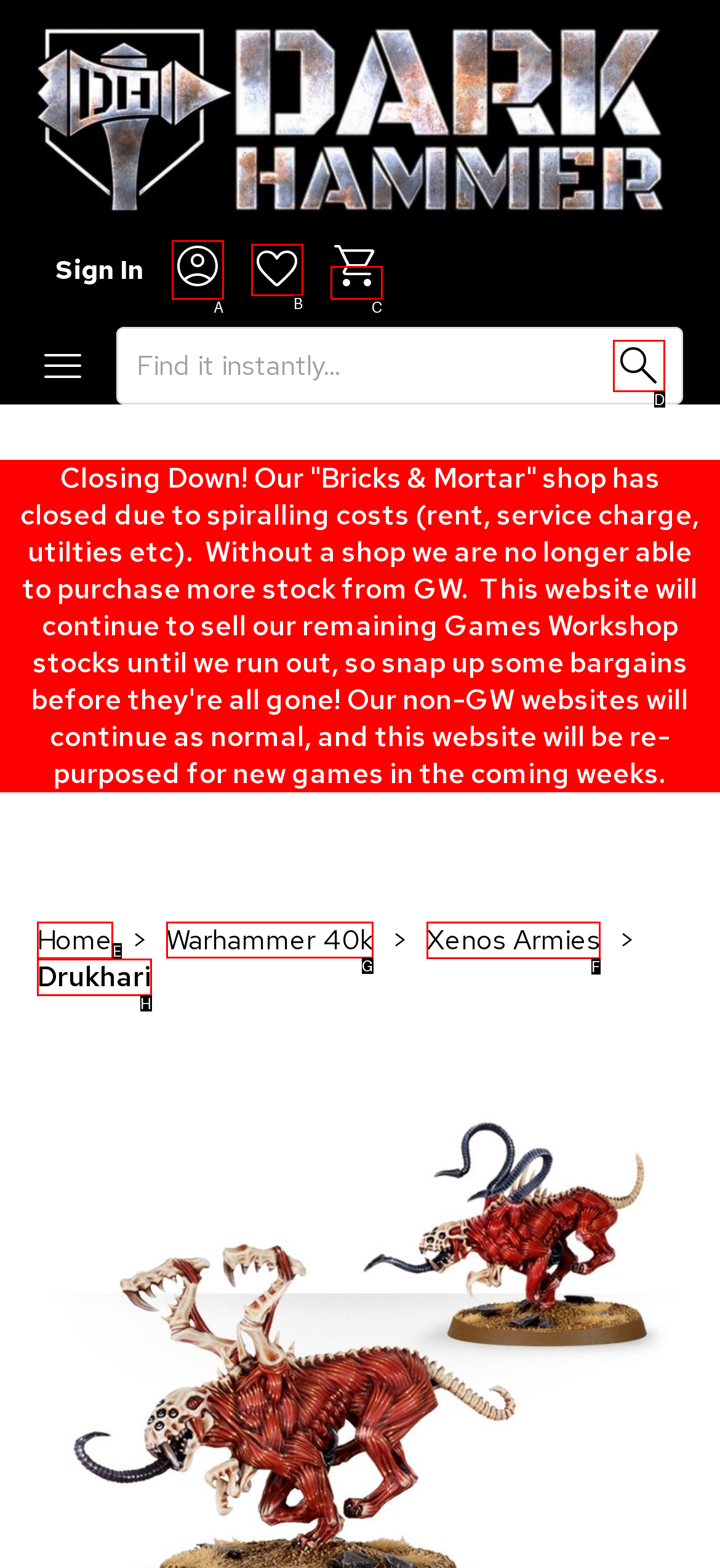Select the proper UI element to click in order to perform the following task: Browse Warhammer 40k products. Indicate your choice with the letter of the appropriate option.

G